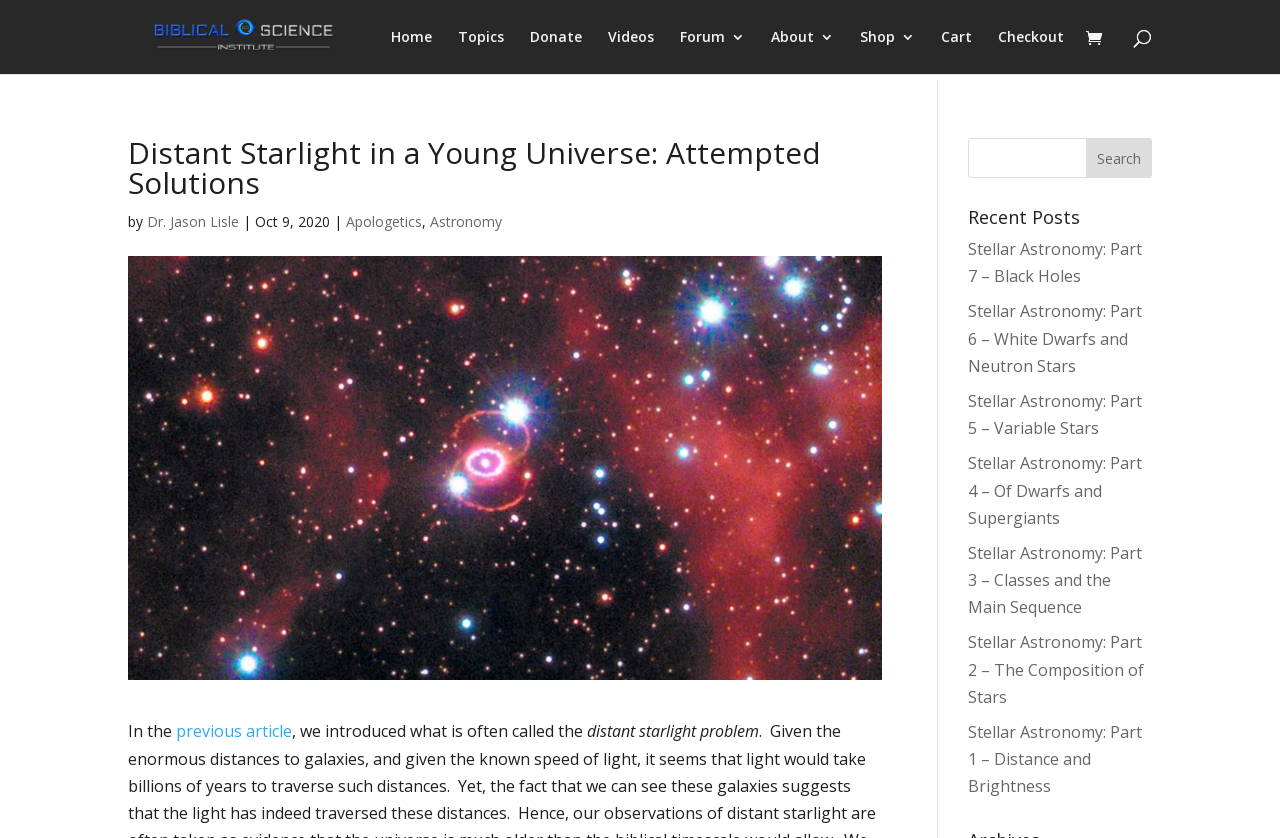Bounding box coordinates are specified in the format (top-left x, top-left y, bottom-right x, bottom-right y). All values are floating point numbers bounded between 0 and 1. Please provide the bounding box coordinate of the region this sentence describes: previous article

[0.138, 0.86, 0.228, 0.886]